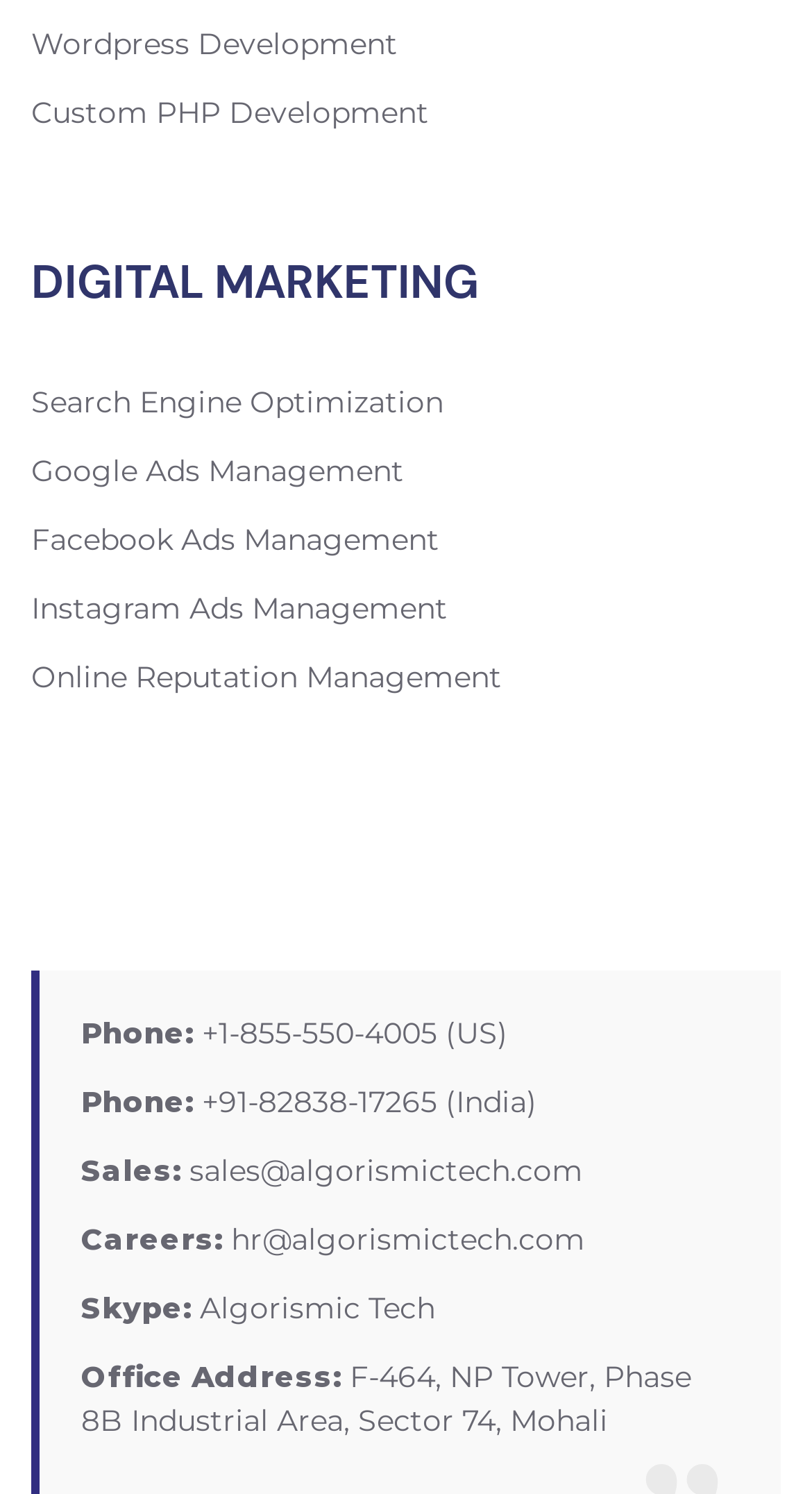What is the company's office address?
Provide a fully detailed and comprehensive answer to the question.

I found the office address in the 'GET IN TOUCH' section, where it is listed as 'Office Address: F-464, NP Tower, Phase 8B Industrial Area, Sector 74, Mohali'.